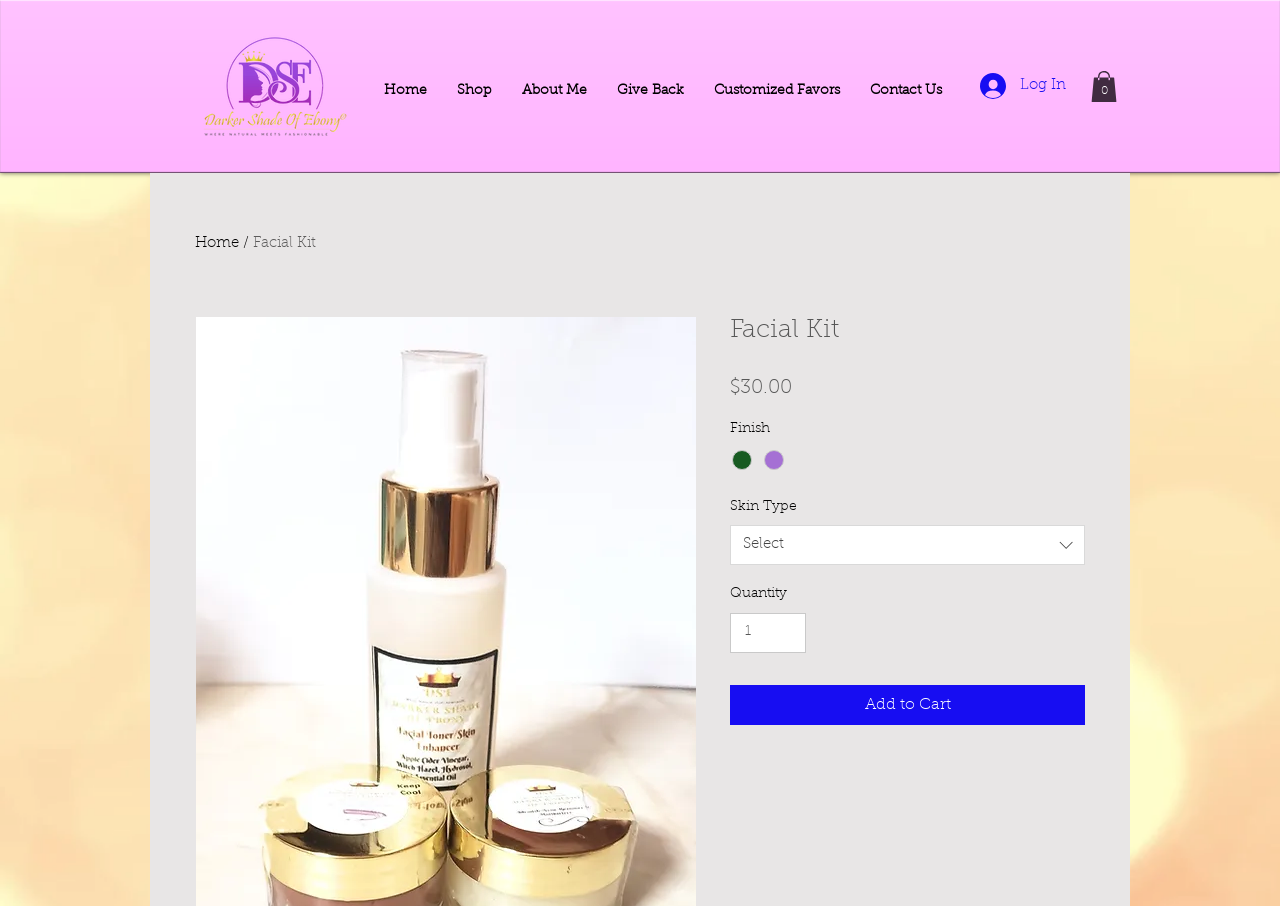Please determine the bounding box coordinates of the element's region to click in order to carry out the following instruction: "View the Cart". The coordinates should be four float numbers between 0 and 1, i.e., [left, top, right, bottom].

[0.852, 0.078, 0.873, 0.113]